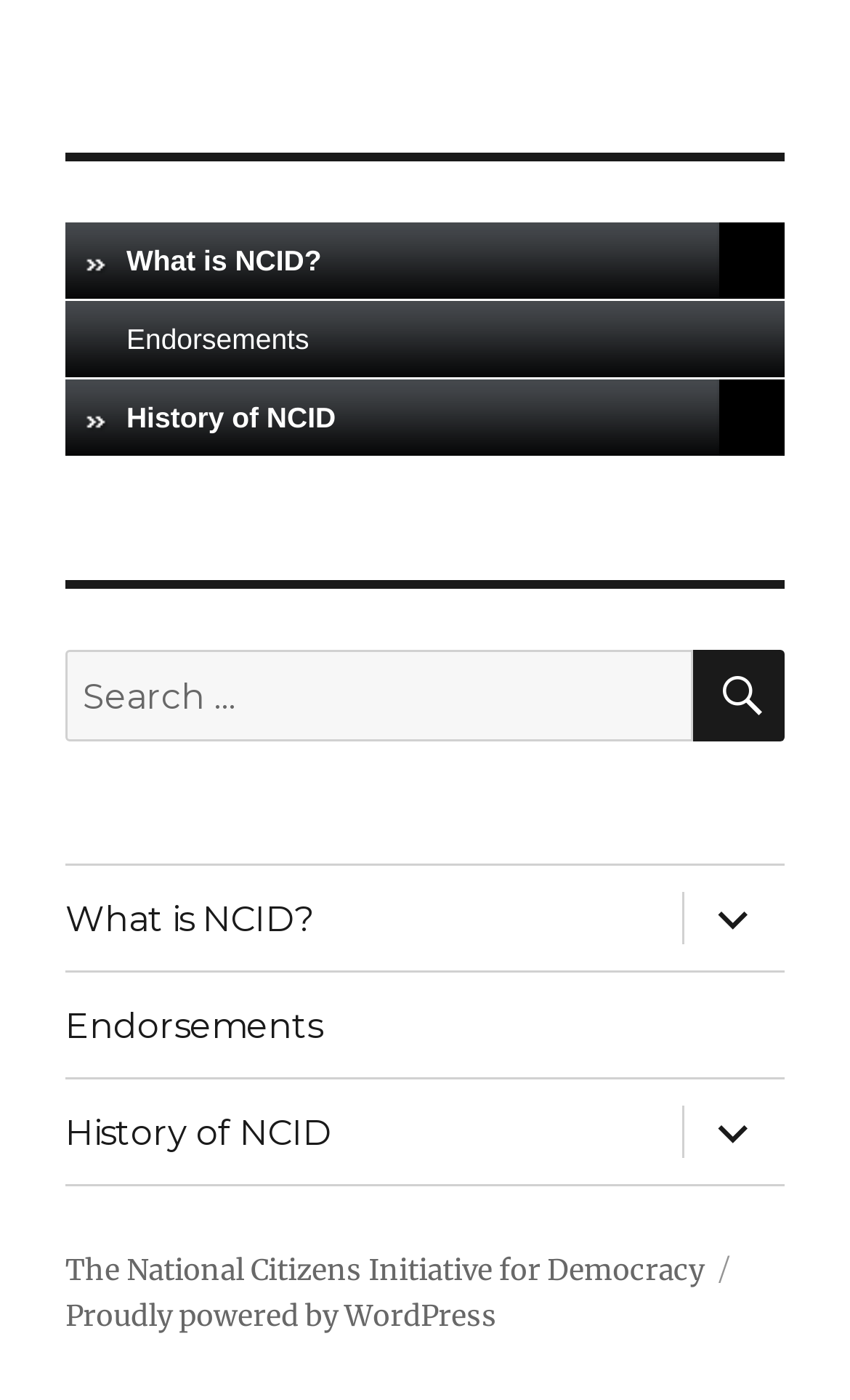Given the description of a UI element: "What is NCID?", identify the bounding box coordinates of the matching element in the webpage screenshot.

[0.077, 0.159, 0.923, 0.215]